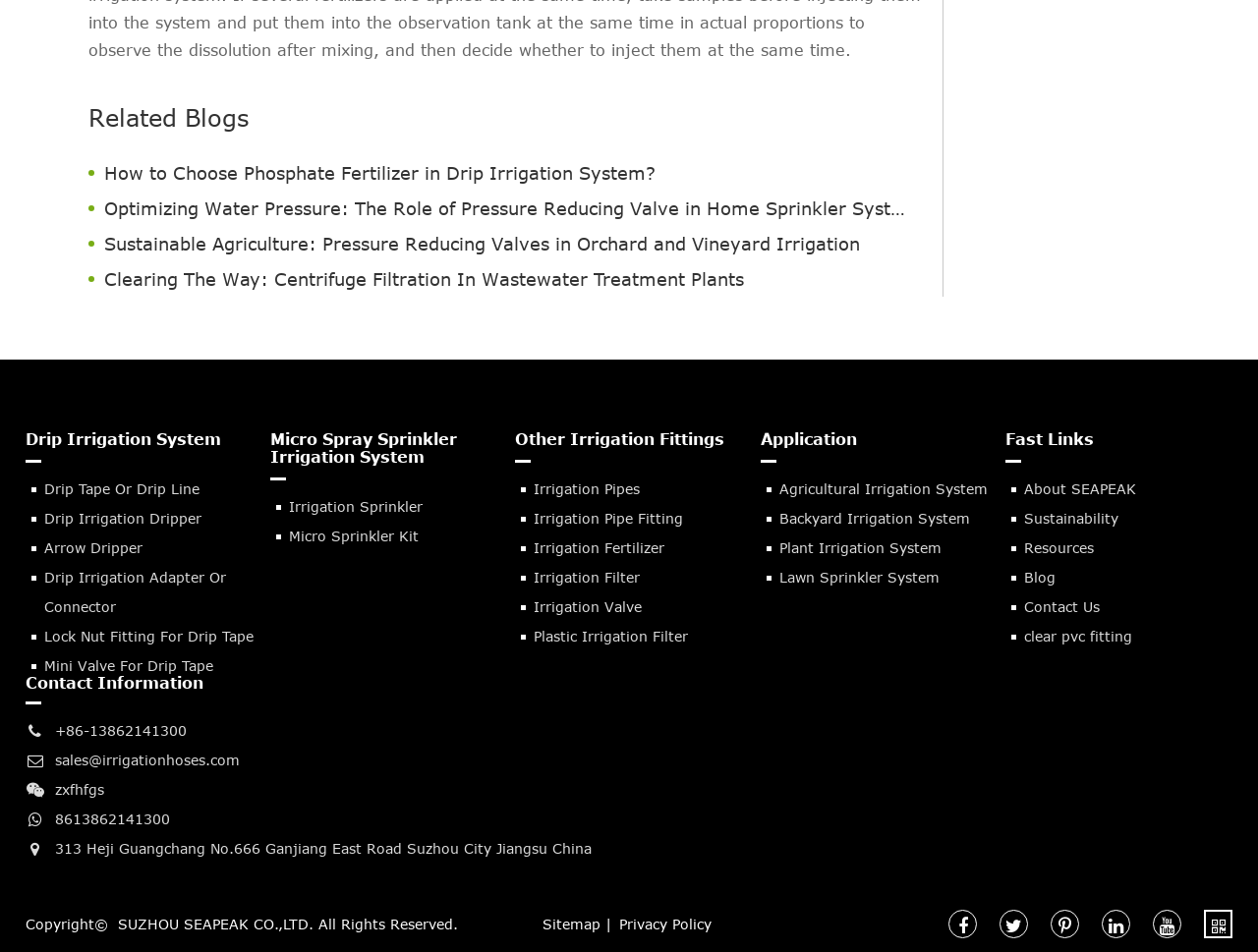Based on the element description 8613862141300, identify the bounding box of the UI element in the given webpage screenshot. The coordinates should be in the format (top-left x, top-left y, bottom-right x, bottom-right y) and must be between 0 and 1.

[0.043, 0.852, 0.135, 0.869]